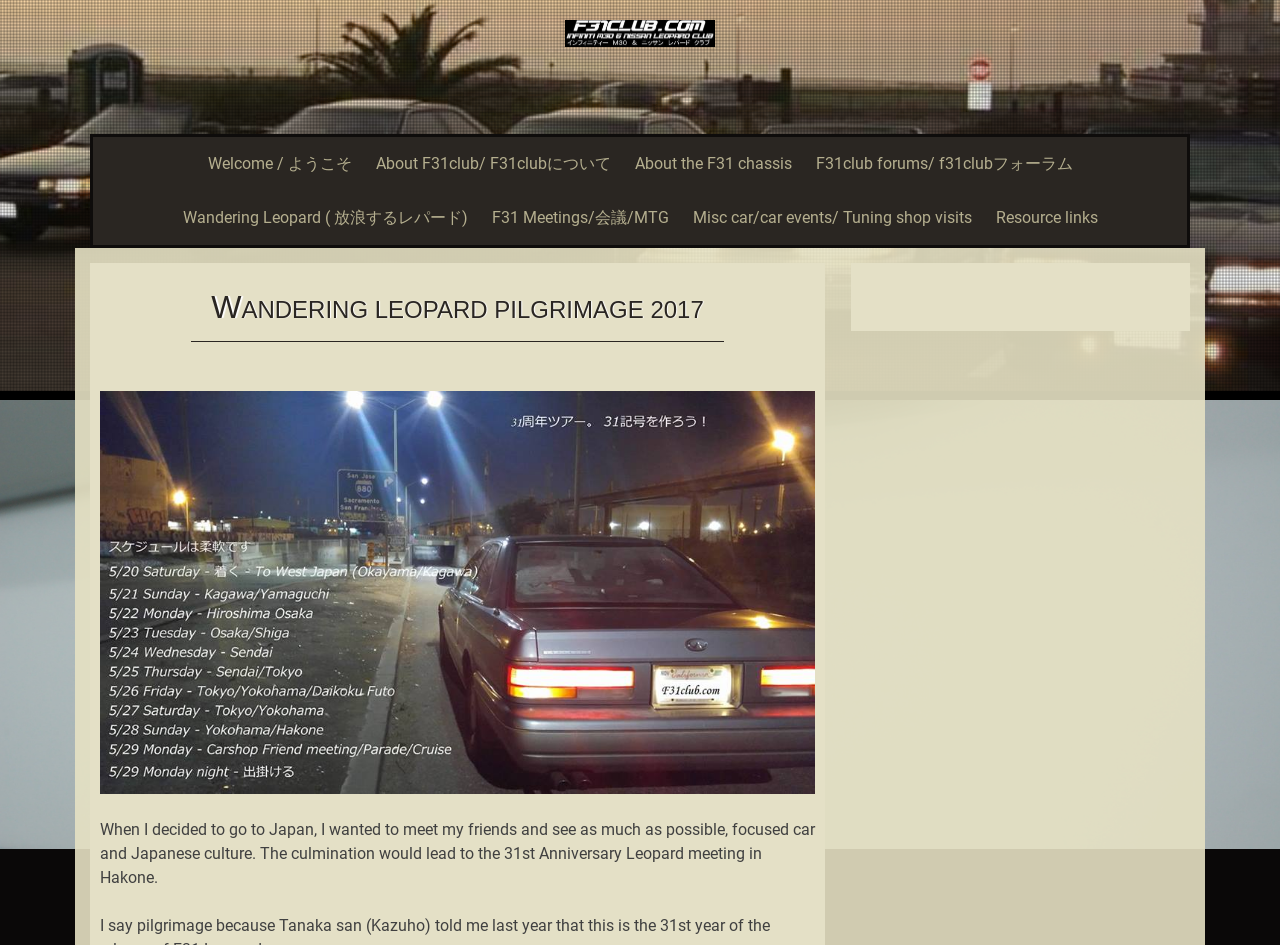What is the location of the 31st Anniversary Leopard meeting?
Use the information from the screenshot to give a comprehensive response to the question.

I found the static text on the webpage which mentions 'The culmination would lead to the 31st Anniversary Leopard meeting in Hakone.' This indicates that the location of the meeting is Hakone.